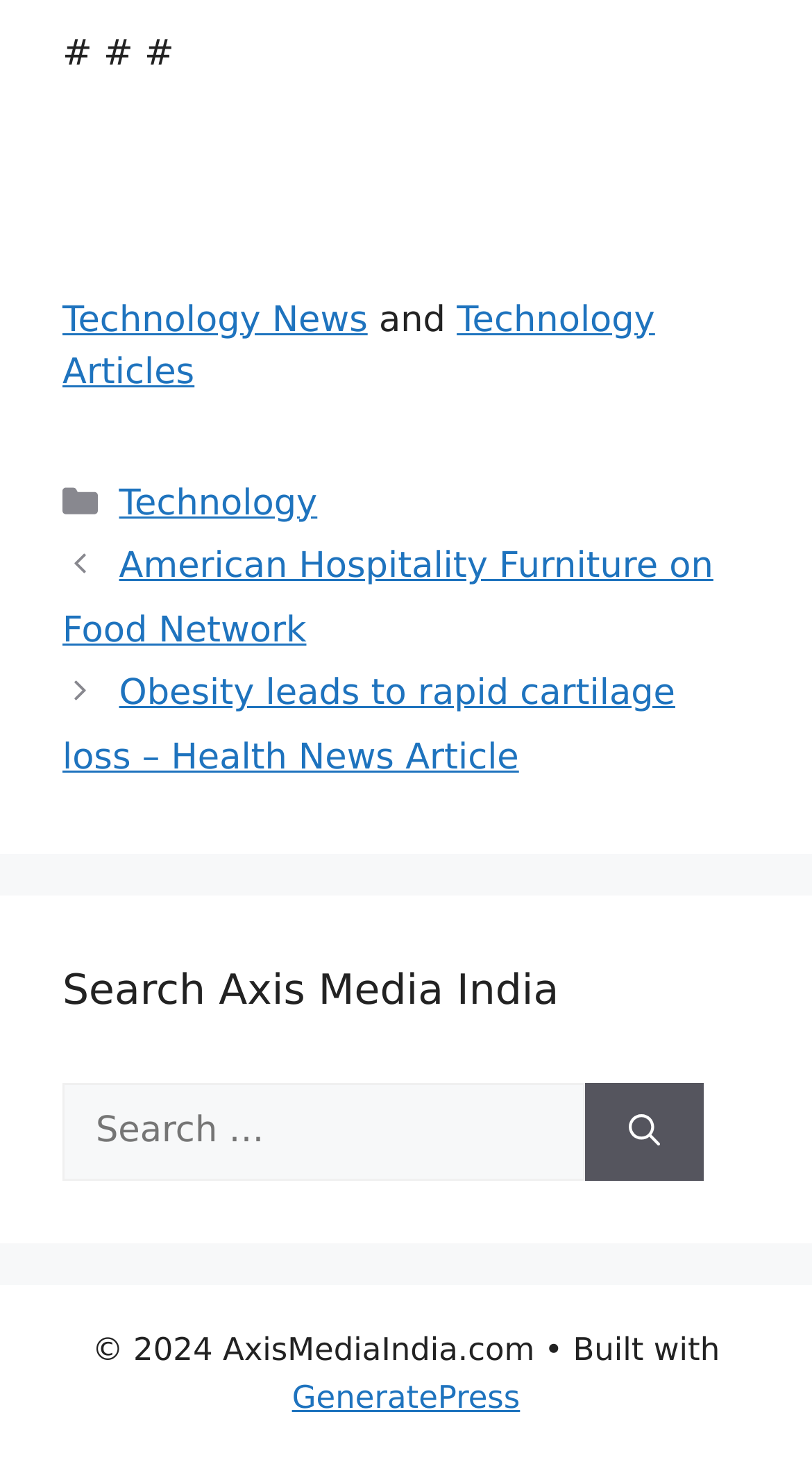Locate the bounding box coordinates of the element to click to perform the following action: 'Click on the search button'. The coordinates should be given as four float values between 0 and 1, in the form of [left, top, right, bottom].

[0.721, 0.74, 0.867, 0.808]